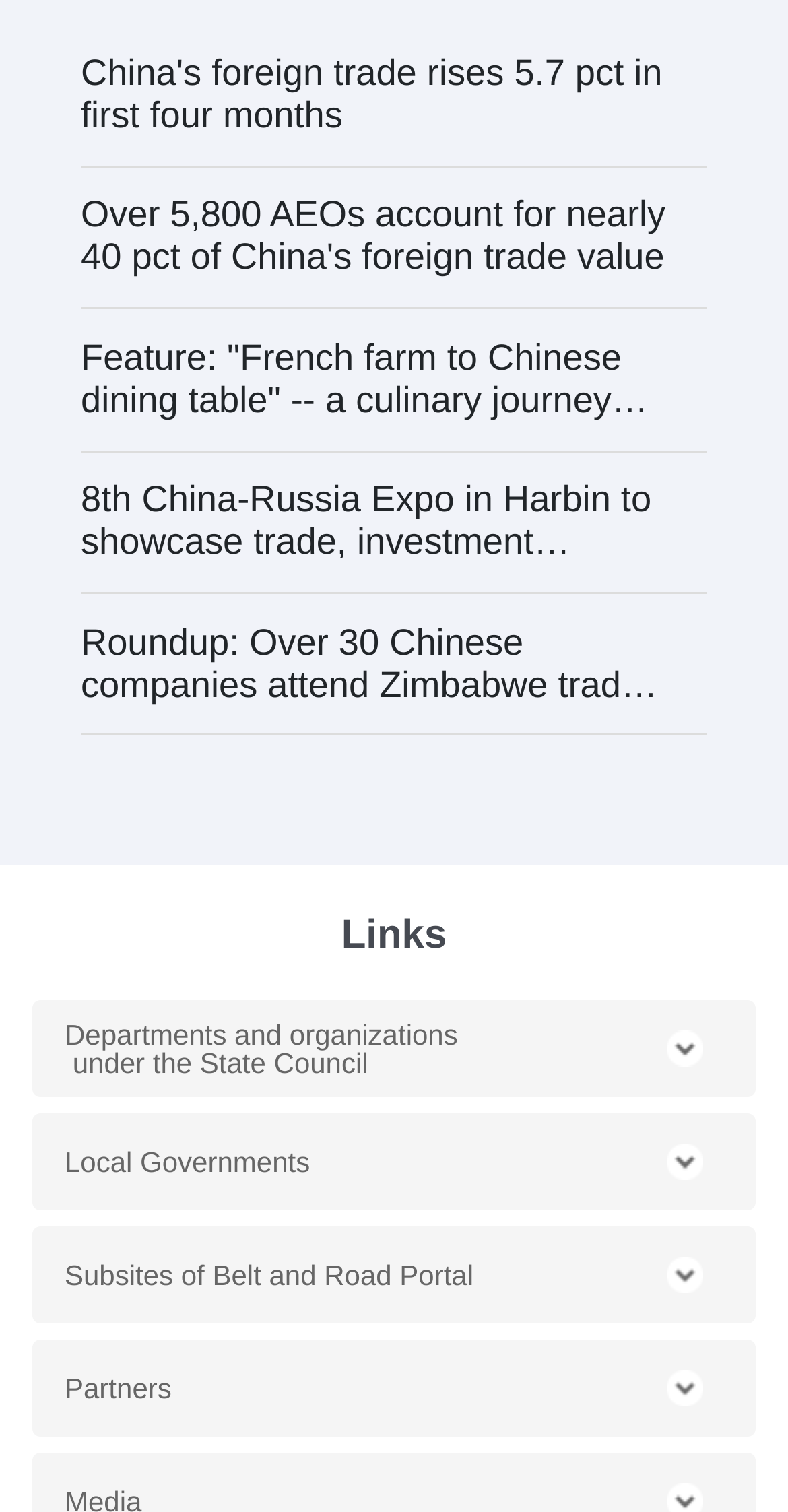Find the bounding box coordinates for the area that must be clicked to perform this action: "Click the Menu button".

None